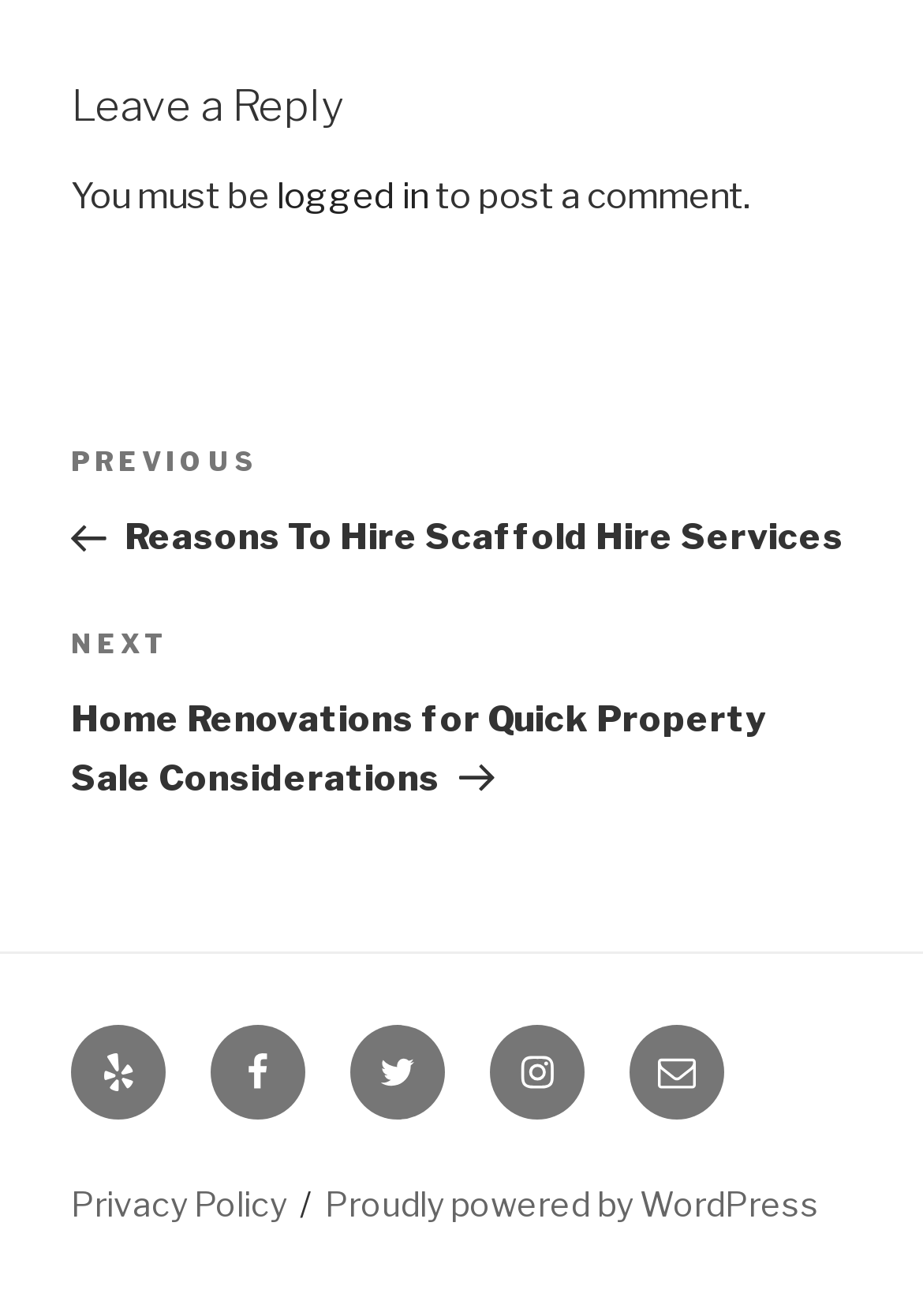What is the navigation section below 'Leave a Reply' for?
Please use the image to provide a one-word or short phrase answer.

Post navigation